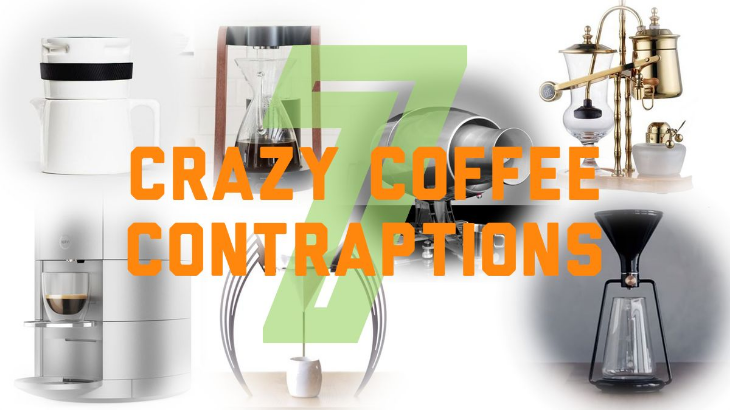Describe all the elements in the image extensively.

The image showcases an intriguing assortment of innovative coffee-making devices, highlighting the theme of "Seven Crazy Coffee Contraptions." Prominently displayed in bold, vibrant lettering, the number seven and the word "CRAZY" emphasize the uniqueness of these brewing methods. The background features a collage of stylish and modern coffee apparatuses, each designed to elevate the coffee brewing experience, with some items showcasing artistic aesthetics alongside functional designs. This visual representation not only appeals to coffee enthusiasts but also sparks curiosity about these elaborate machines and their capabilities. The overall composition effectively captures the fascination with creative coffee-making techniques that blend technology, art, and the love for coffee.